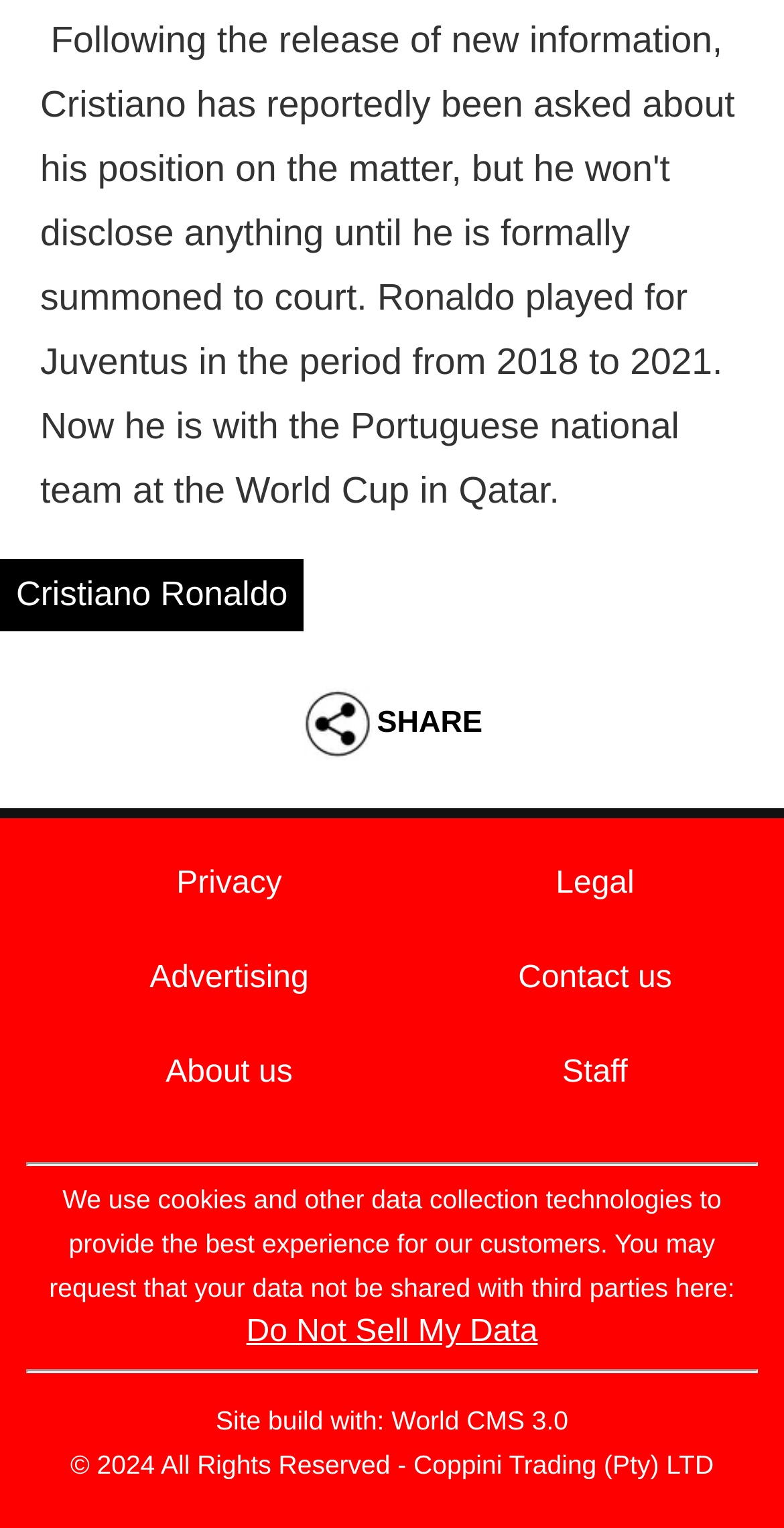How many links are there at the bottom of the page?
Using the image, respond with a single word or phrase.

6